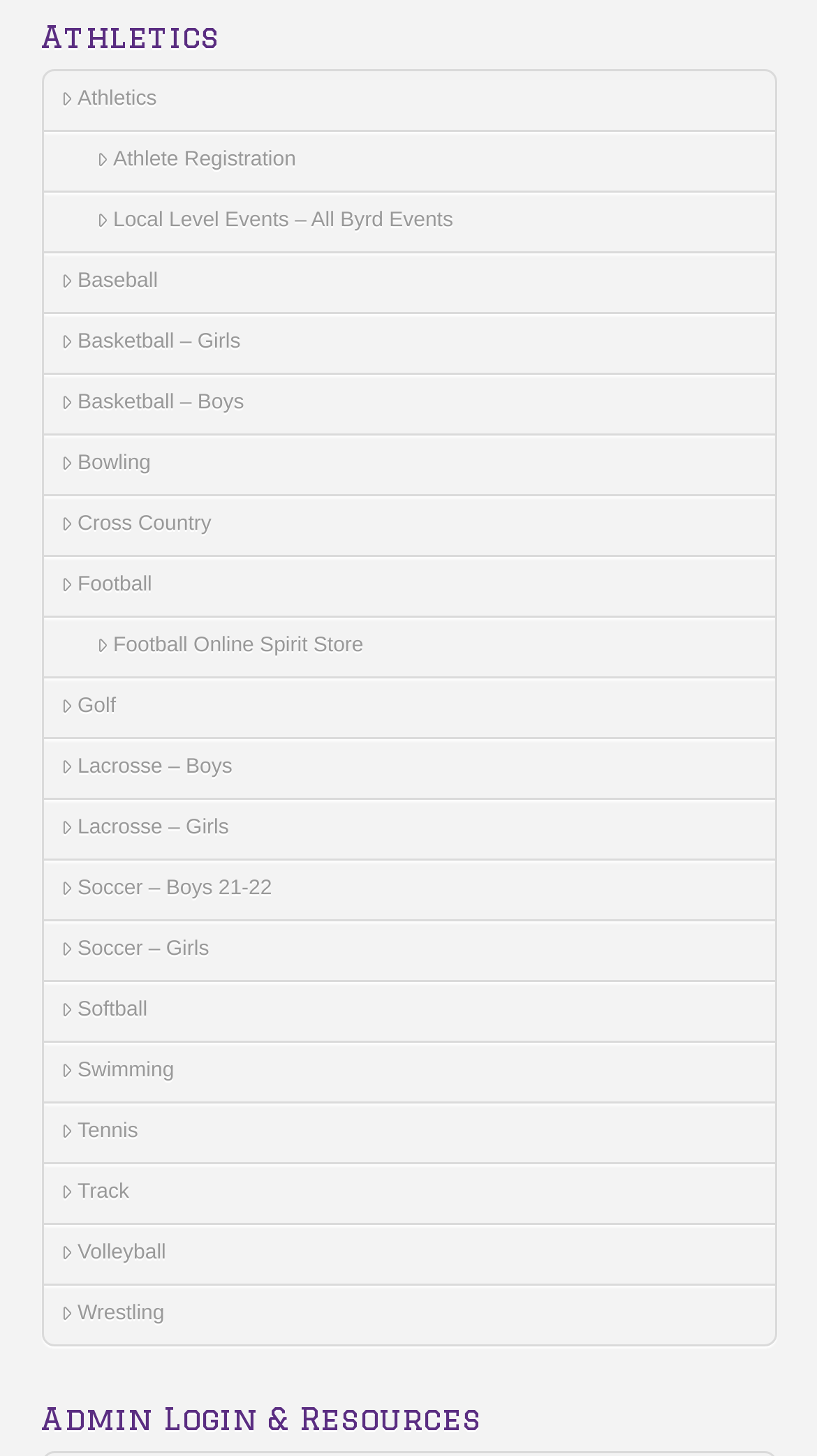Using the element description: "Cross Country", determine the bounding box coordinates. The coordinates should be in the format [left, top, right, bottom], with values between 0 and 1.

[0.053, 0.341, 0.947, 0.382]